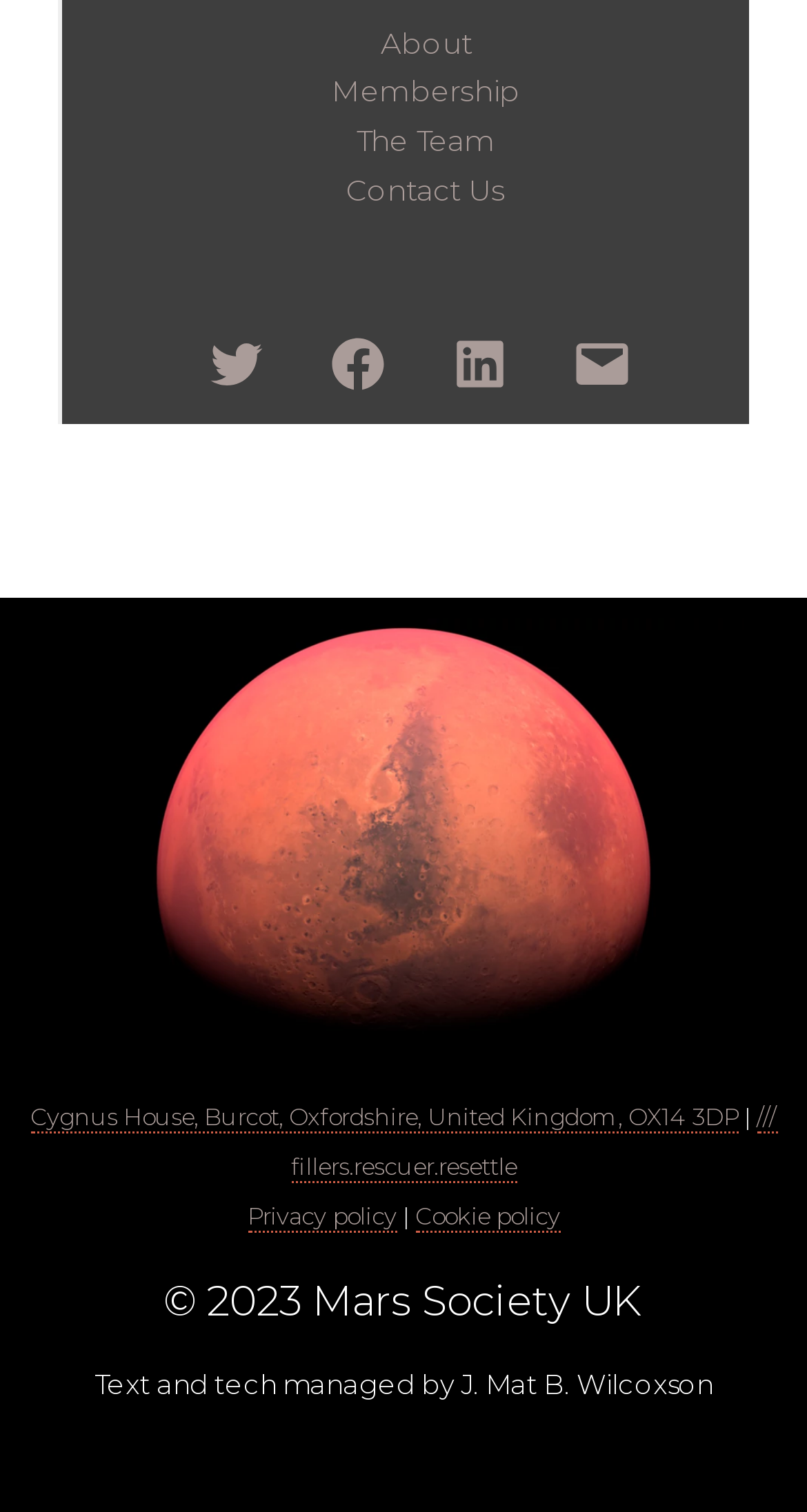Using the given element description, provide the bounding box coordinates (top-left x, top-left y, bottom-right x, bottom-right y) for the corresponding UI element in the screenshot: Twitter

[0.254, 0.22, 0.331, 0.261]